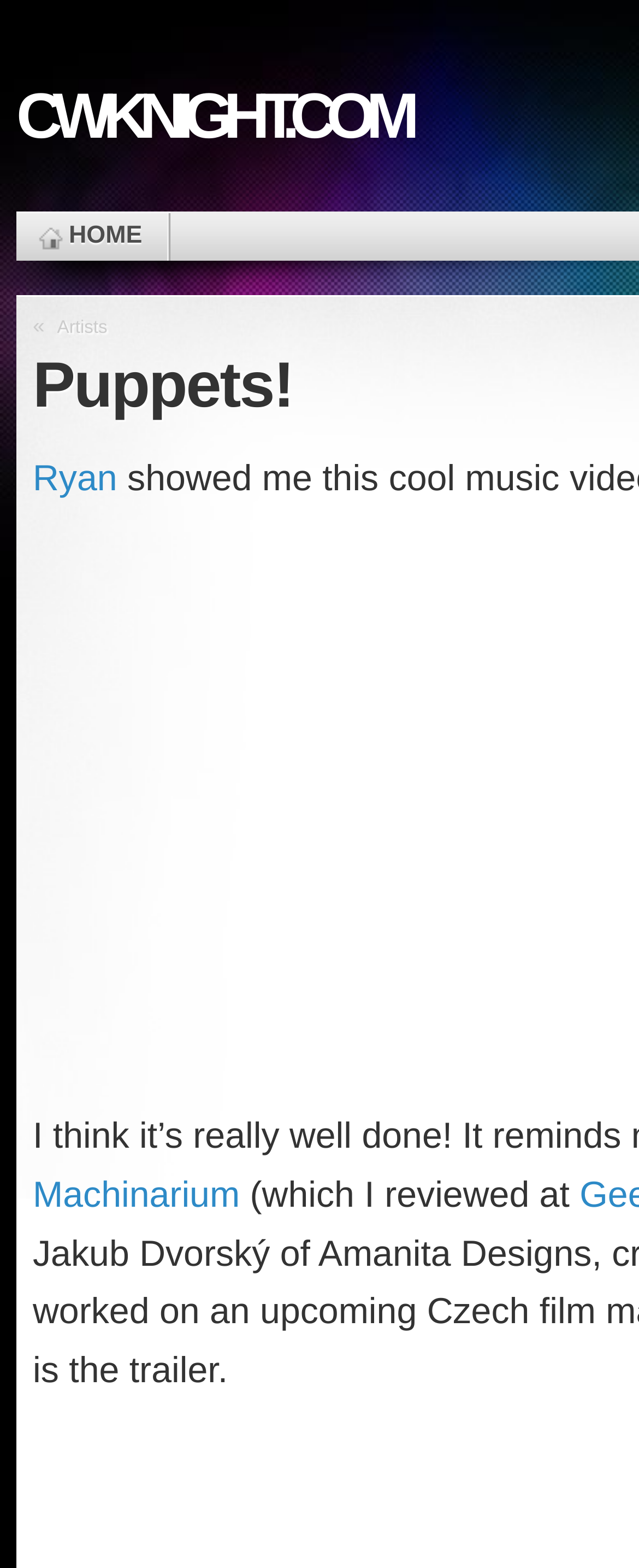How many elements are on the page?
Please provide a single word or phrase as your answer based on the screenshot.

7